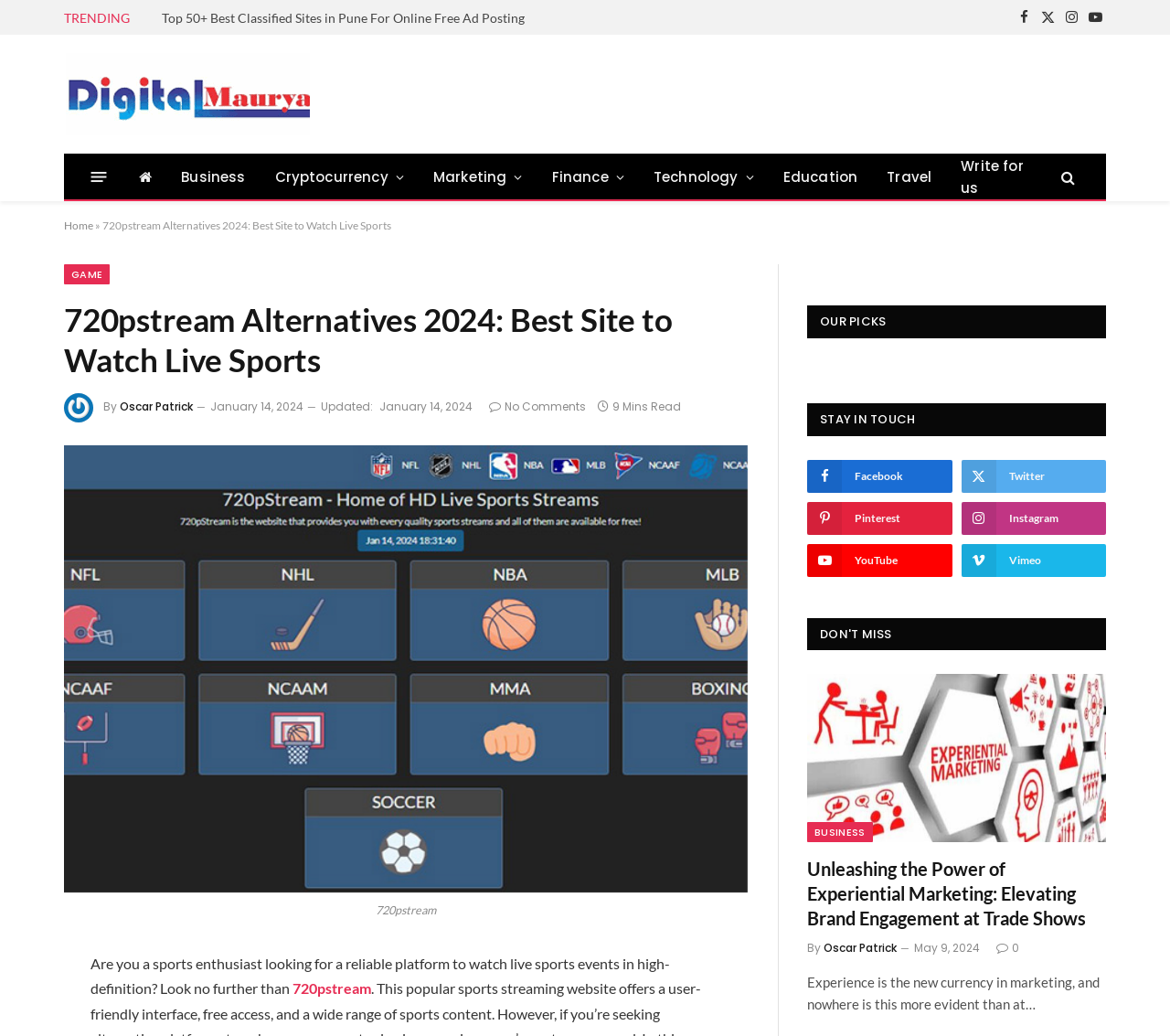What is the author of the current article?
Use the image to answer the question with a single word or phrase.

Oscar Patrick